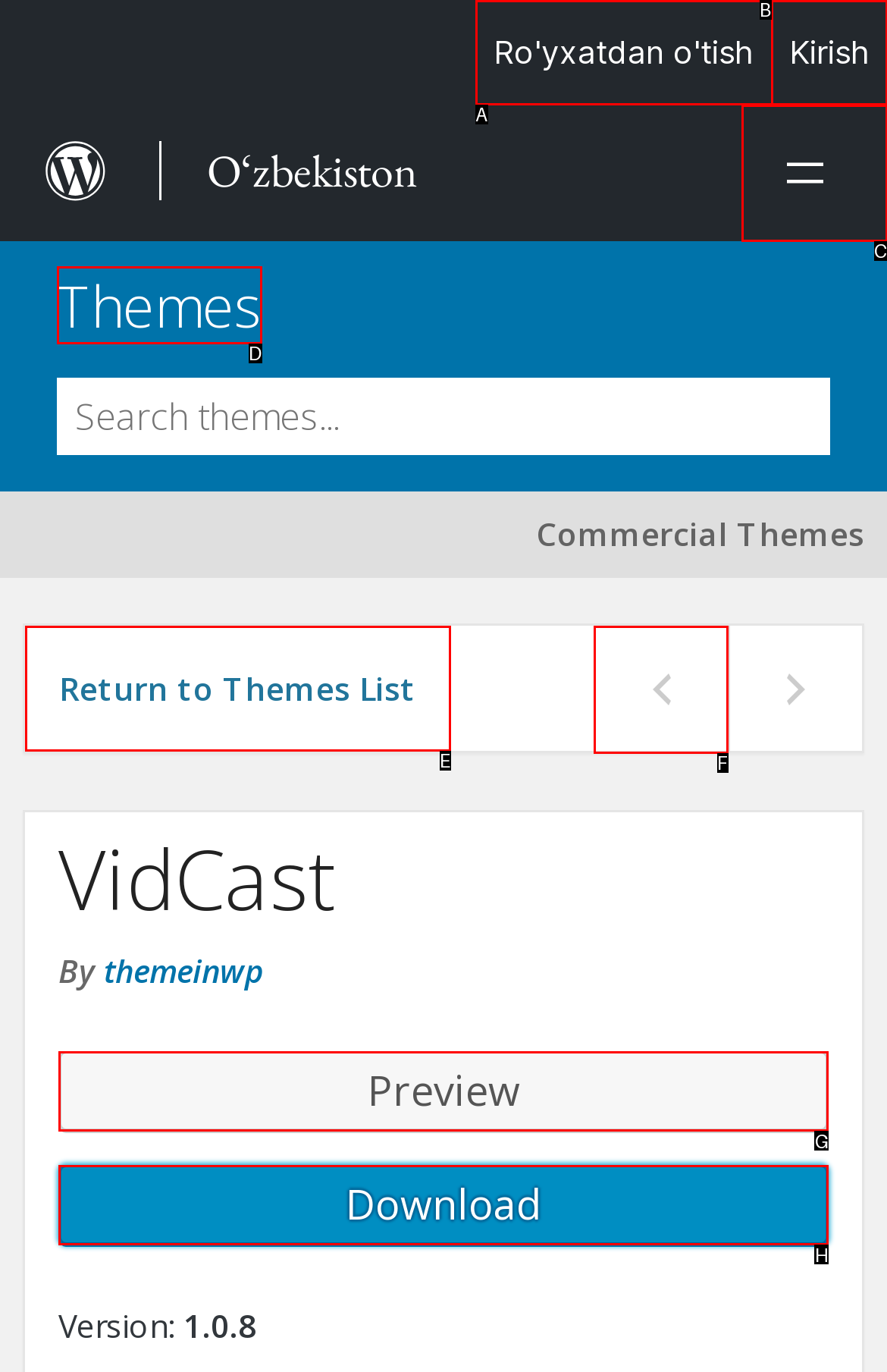Choose the option that best matches the element: Return to Themes List
Respond with the letter of the correct option.

E